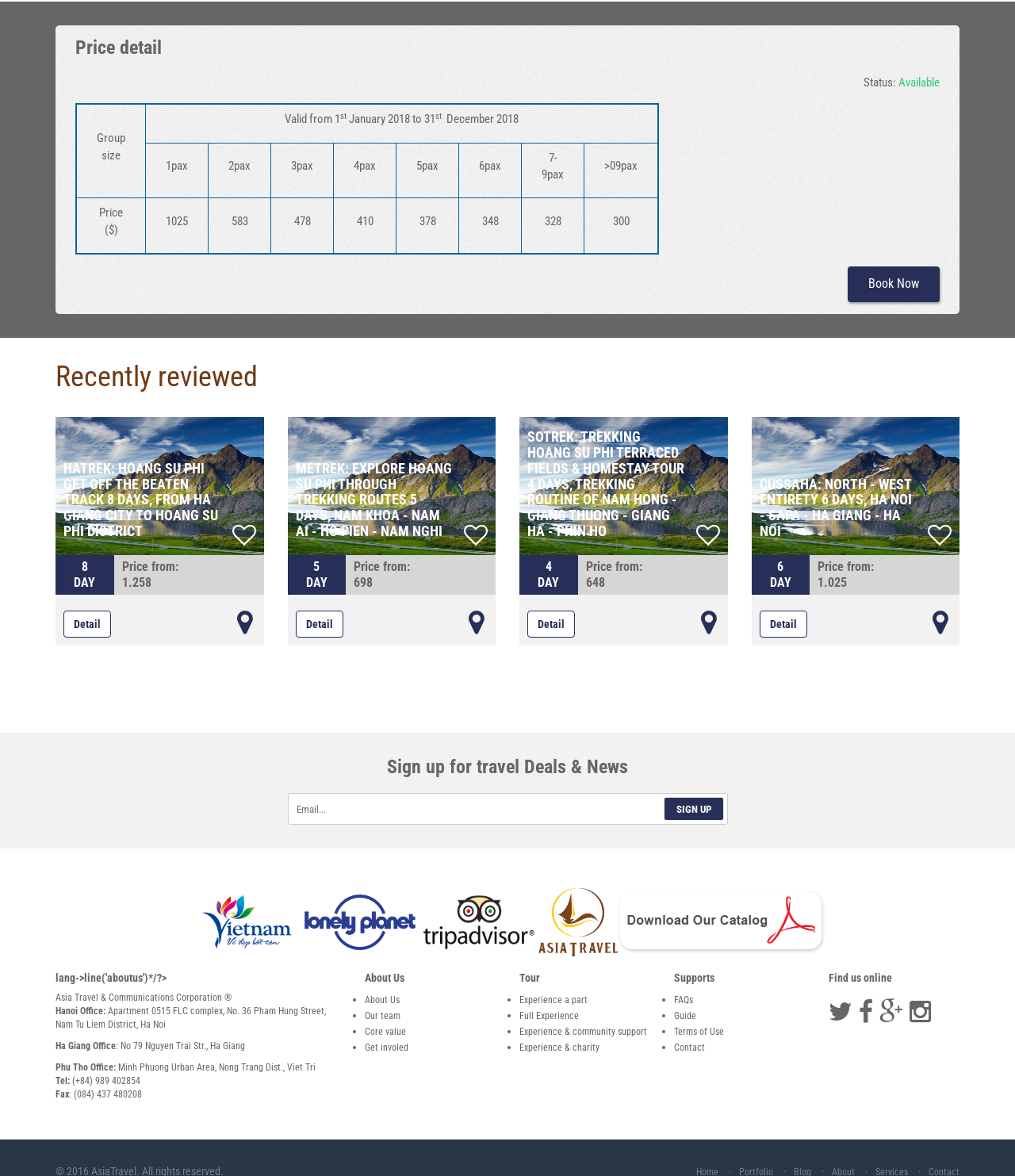Kindly provide the bounding box coordinates of the section you need to click on to fulfill the given instruction: "Sign up for travel Deals & News".

[0.283, 0.643, 0.717, 0.661]